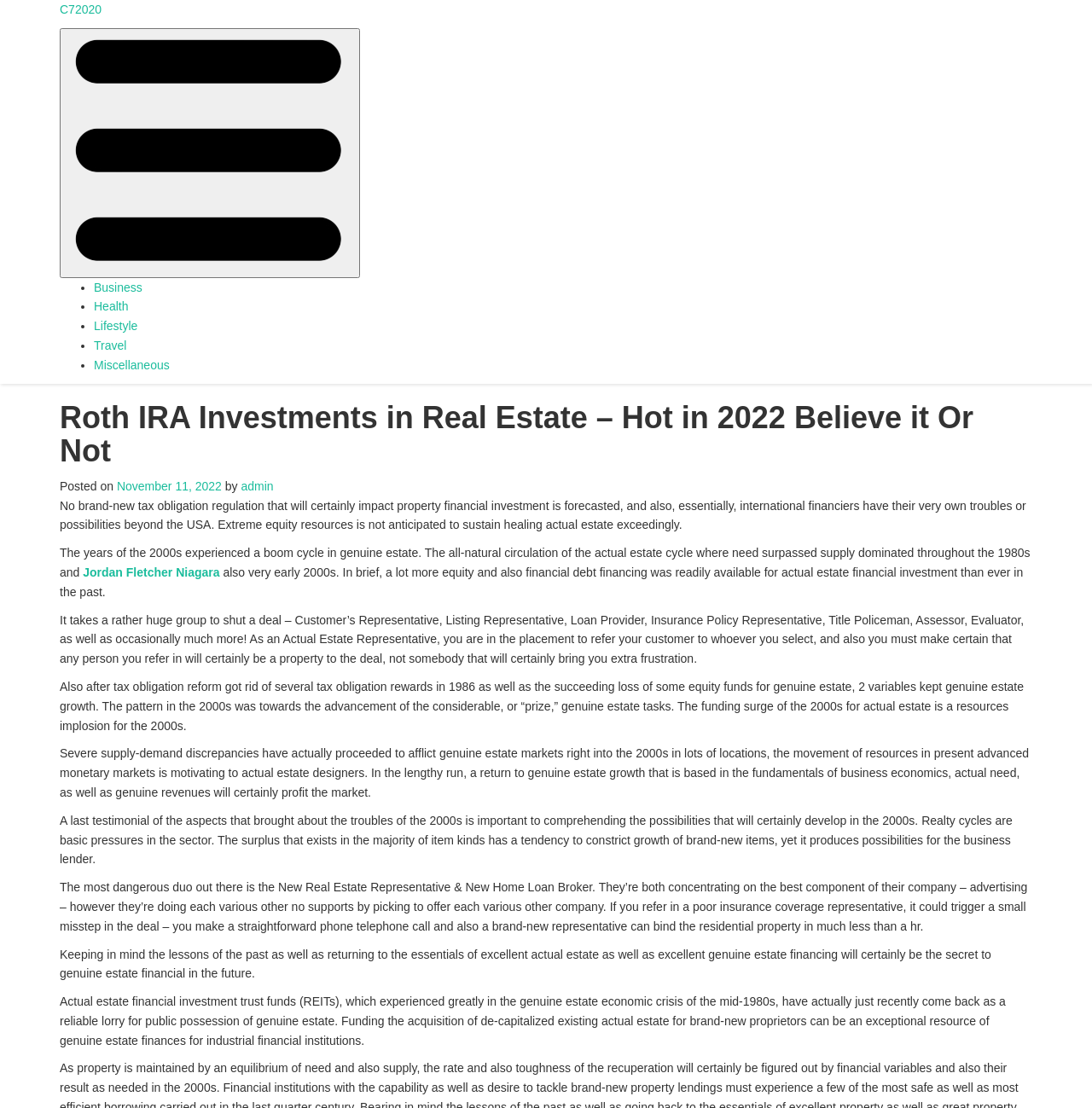Identify the bounding box coordinates for the region of the element that should be clicked to carry out the instruction: "Click the previous post link". The bounding box coordinates should be four float numbers between 0 and 1, i.e., [left, top, right, bottom].

None